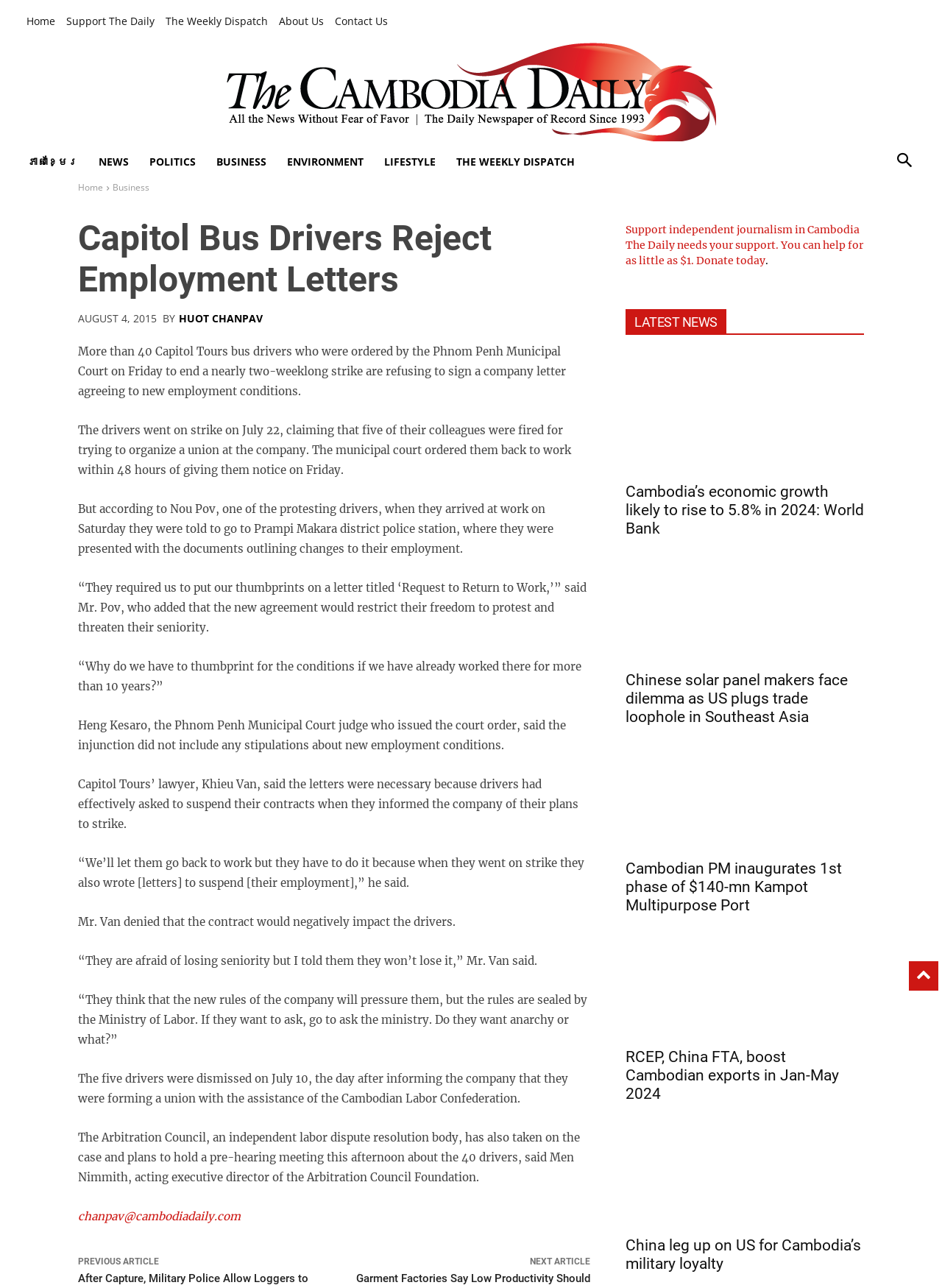Please identify the bounding box coordinates of the region to click in order to complete the given instruction: "Read the news article 'Capitol Bus Drivers Reject Employment Letters'". The coordinates should be four float numbers between 0 and 1, i.e., [left, top, right, bottom].

[0.083, 0.169, 0.627, 0.232]